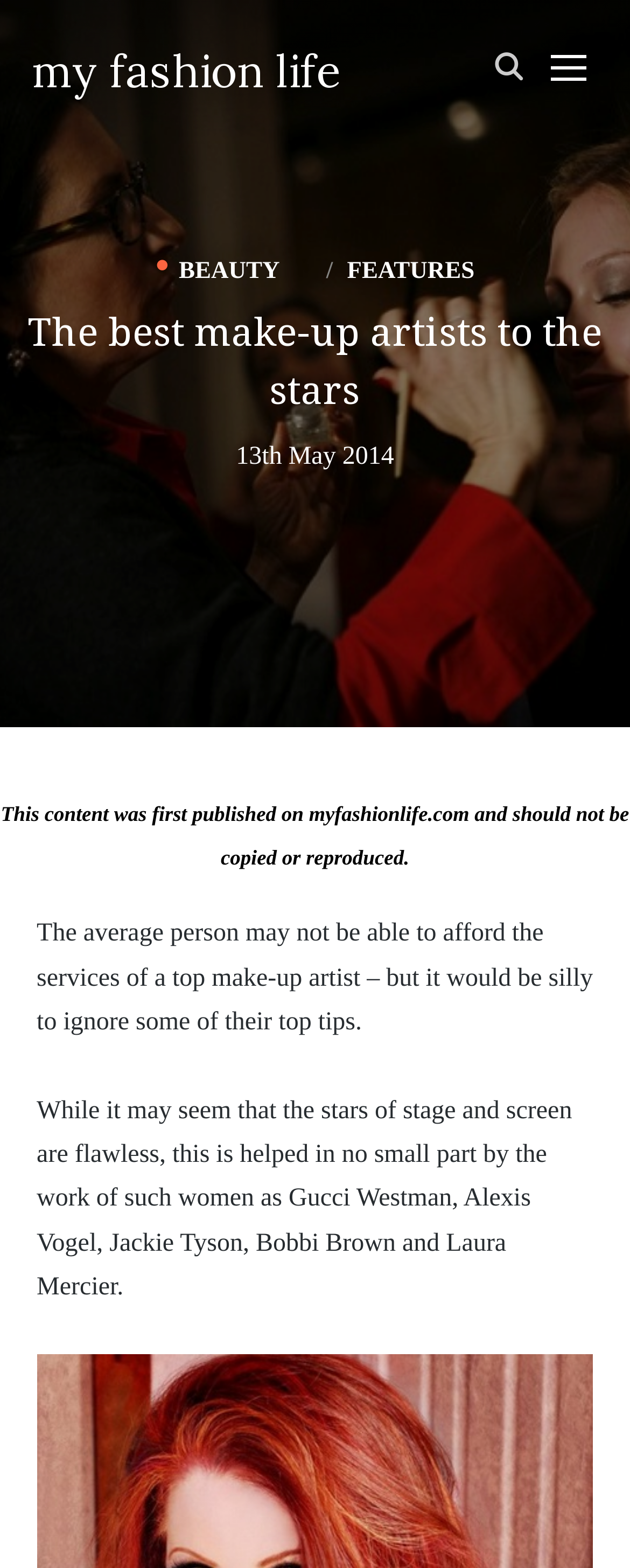Use one word or a short phrase to answer the question provided: 
What is the name of the website?

my fashion life